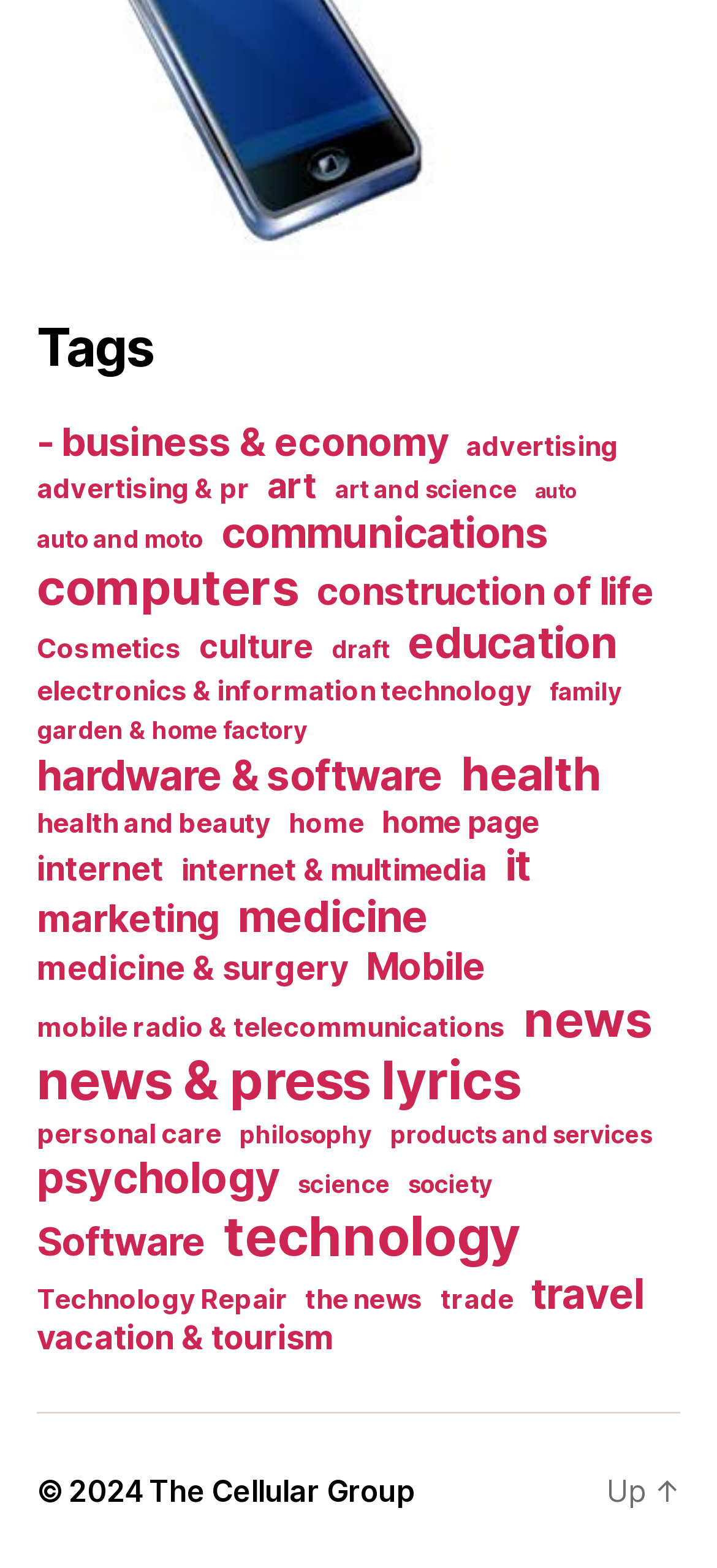Find the bounding box coordinates for the area that must be clicked to perform this action: "Browse the 'health' category".

[0.643, 0.476, 0.838, 0.511]